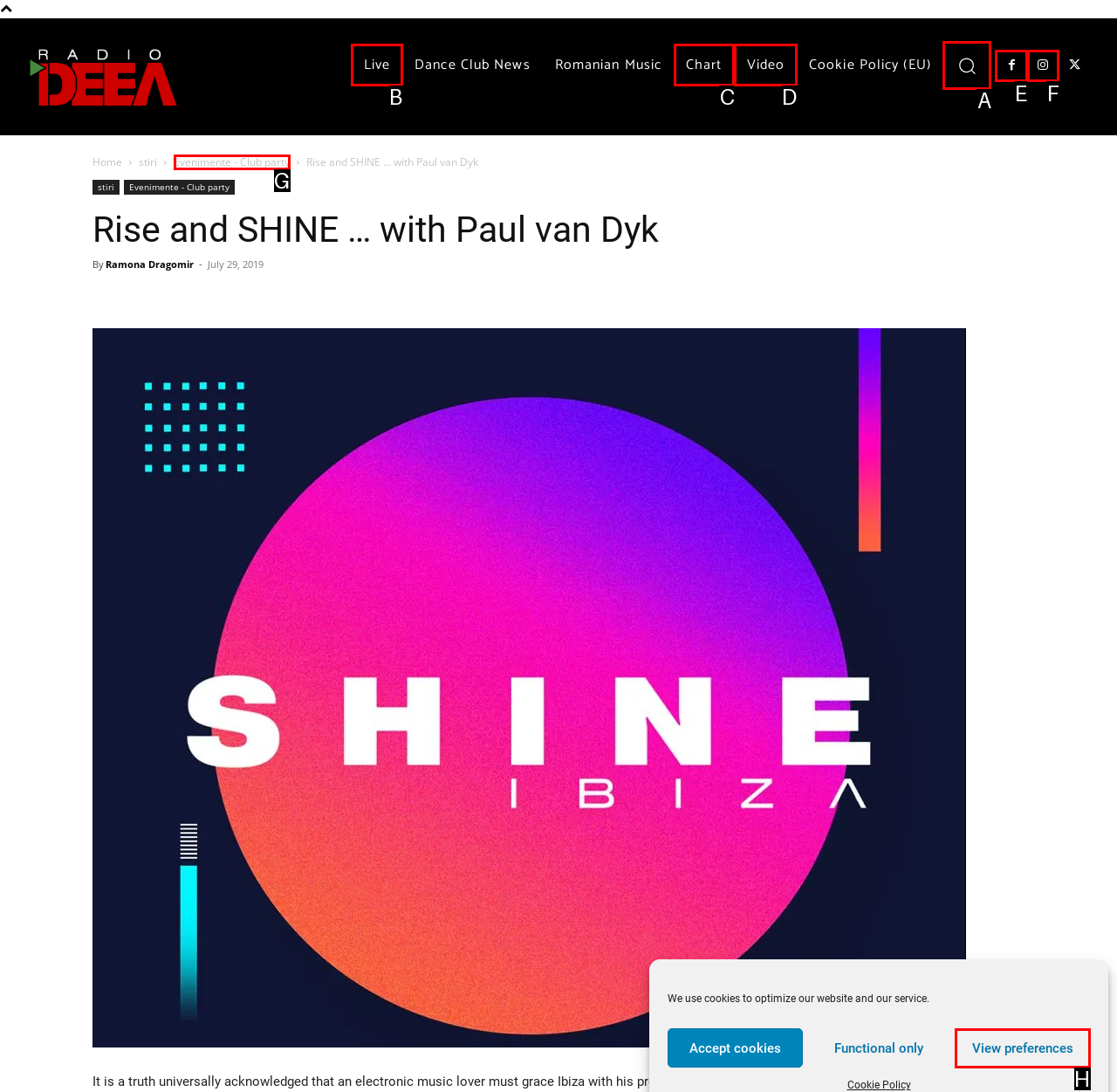Given the description: Pet & Food, select the HTML element that matches it best. Reply with the letter of the chosen option directly.

None